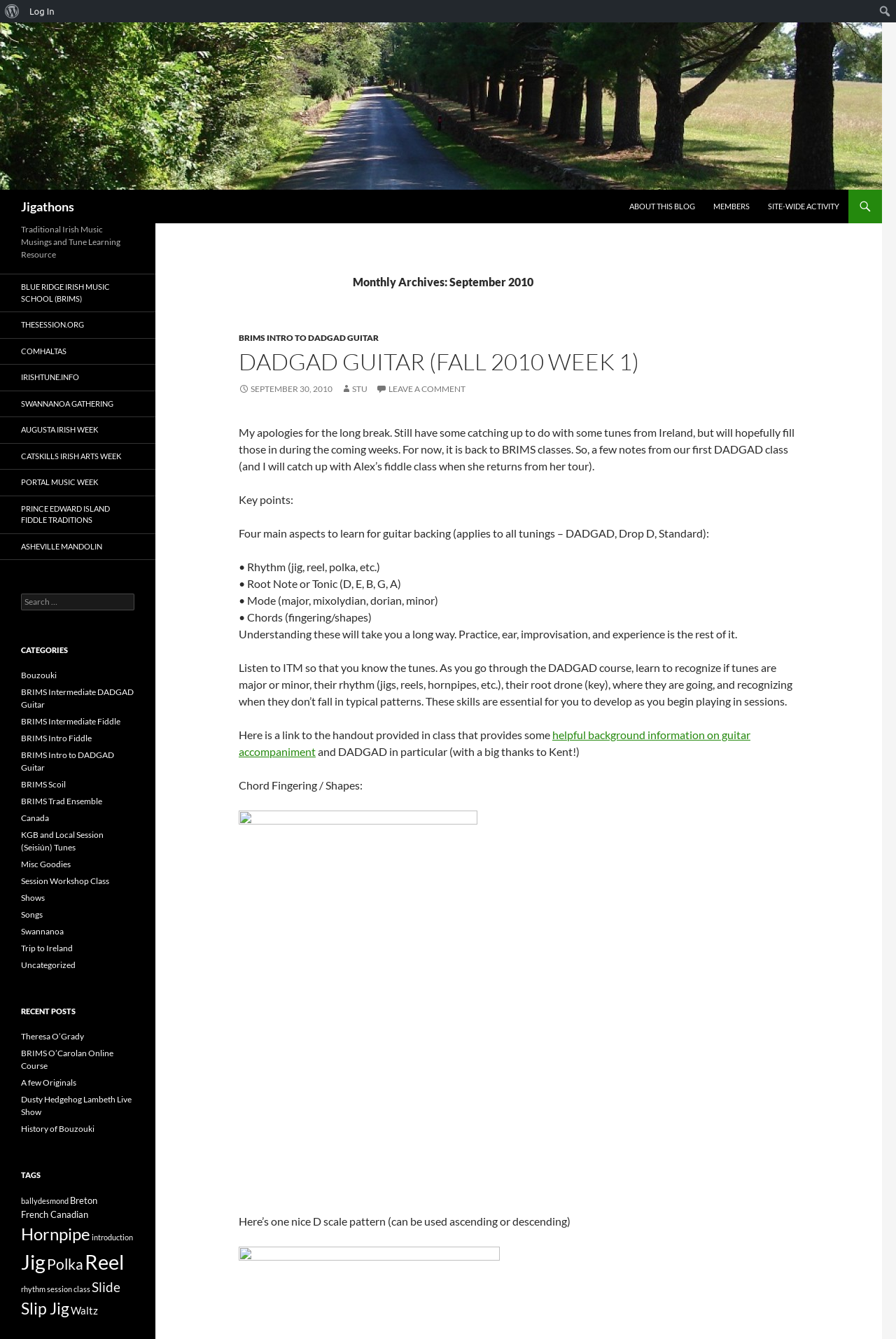Locate the bounding box coordinates of the area that needs to be clicked to fulfill the following instruction: "Search for something". The coordinates should be in the format of four float numbers between 0 and 1, namely [left, top, right, bottom].

[0.977, 0.002, 0.998, 0.015]